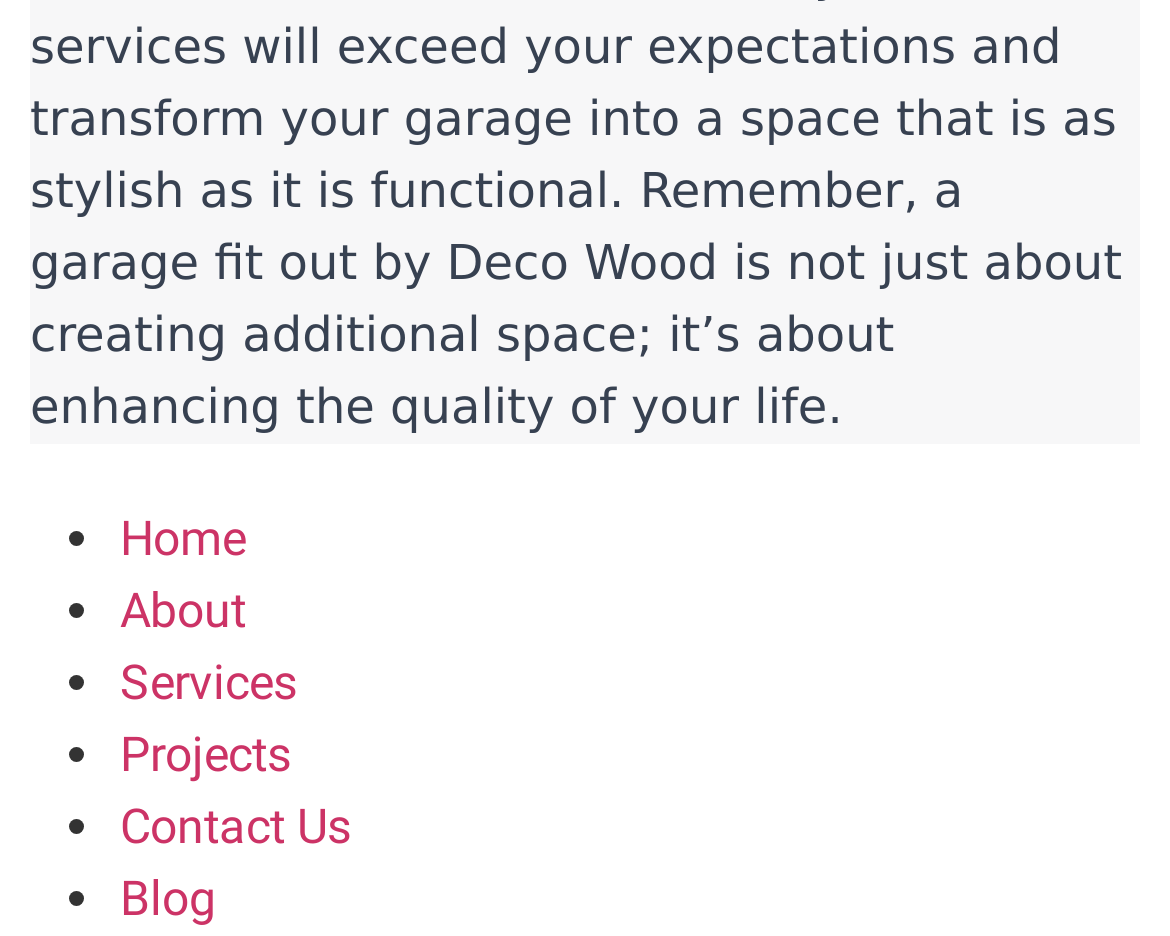Respond to the question below with a concise word or phrase:
What is the last navigation link?

Blog